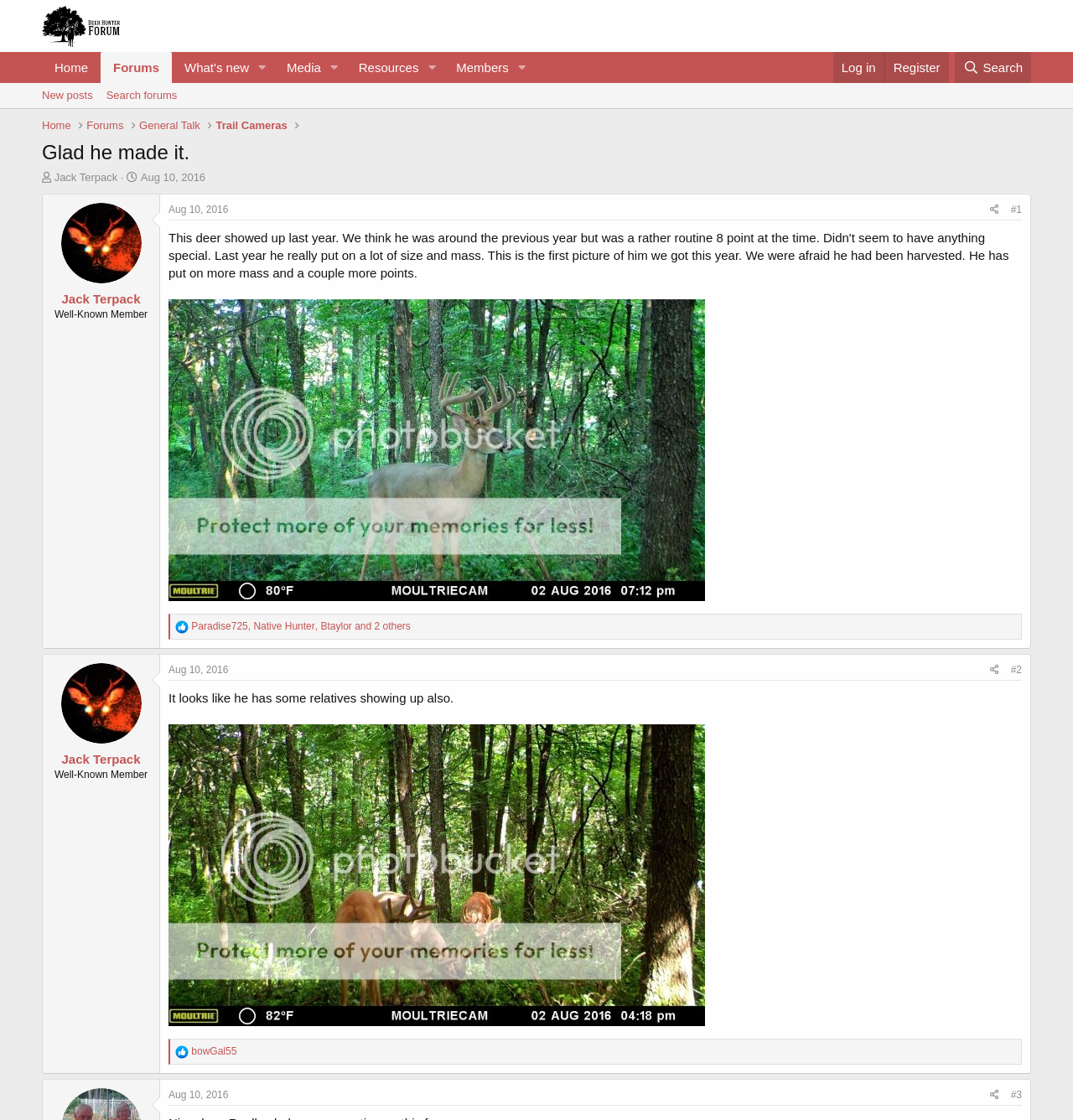Extract the bounding box for the UI element that matches this description: "parent_node: What's new aria-label="Toggle expanded"".

[0.234, 0.046, 0.255, 0.074]